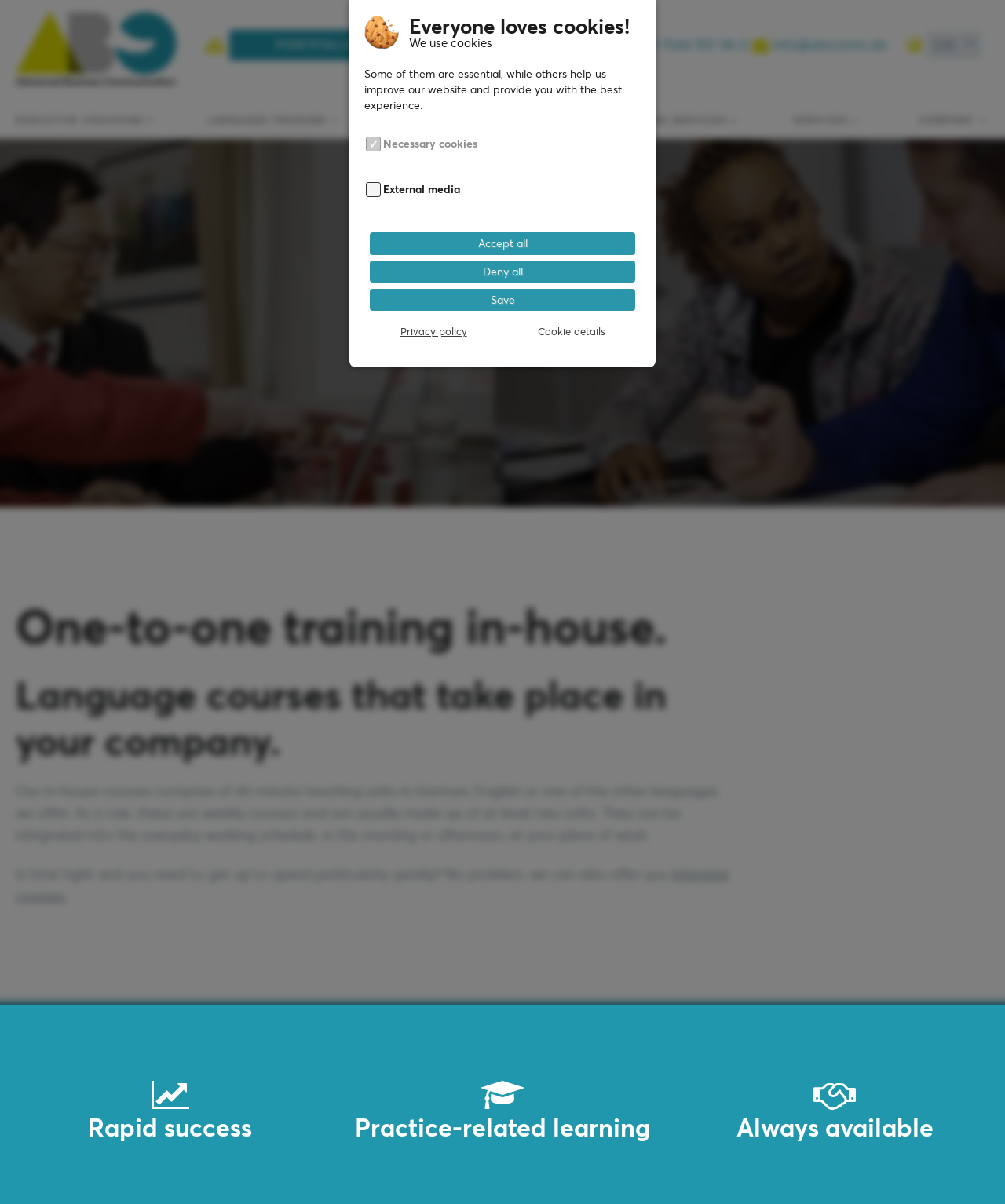Describe all the key features and sections of the webpage thoroughly.

The webpage is about a language training institute, abc, that offers one-to-one training, intensive courses, and language training services. At the top left corner, there is a logo of abc business communication GmbH, which is a clickable link. Next to the logo, there are several navigation links, including "PORTFOLIO", "SUCCESS STORIES", a phone number, and an email address.

Below the navigation links, there is a language selection menu with options for German (DE) and English (EN). On the top right corner, there is a "SKIP NAVIGATION" link.

The main content of the webpage is divided into sections. The first section has a heading "One-to-one training in-house" and describes the language courses offered by the institute. The text explains that the courses are tailored to the client's needs and can be integrated into their daily work schedule.

Below this section, there are three columns with headings "Rapid success", "Practice-related learning", and "Always available". These columns likely highlight the benefits of the language training services offered by the institute.

At the bottom of the webpage, there is a section about cookies, which explains that the website uses cookies to improve the user experience. There are buttons to accept or deny all cookies, as well as a link to the privacy policy and a button to view cookie details.

Throughout the webpage, there are several links to other pages, including "EXECUTIVE COACHING", "LANGUAGE TRAINING", "INTERCULTURAL TRAINING", "TRANSLATION SERVICES", and "COMPANY". These links are likely part of the main navigation menu.